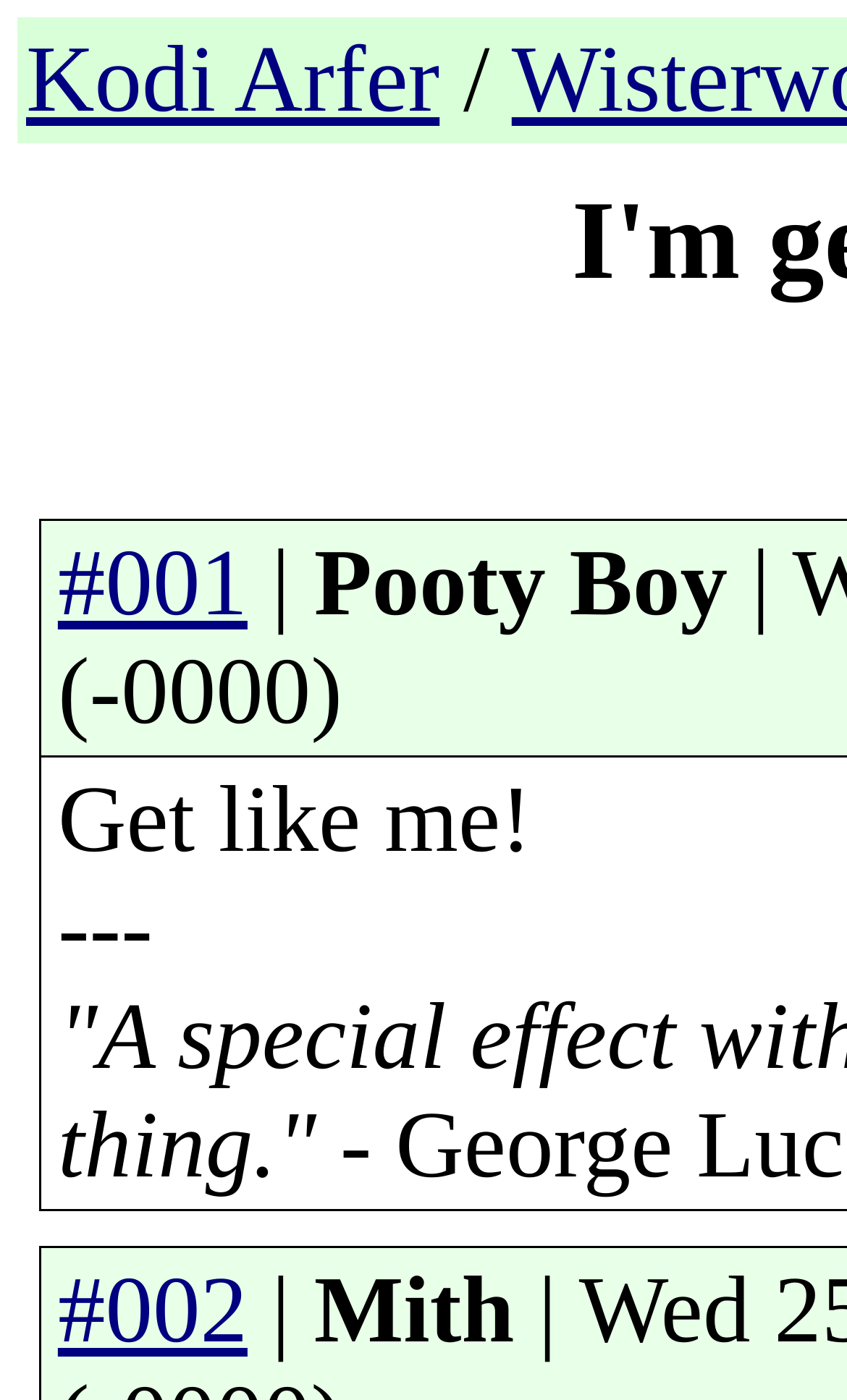What is the text above 'Get like me!'?
Answer with a single word or phrase, using the screenshot for reference.

---